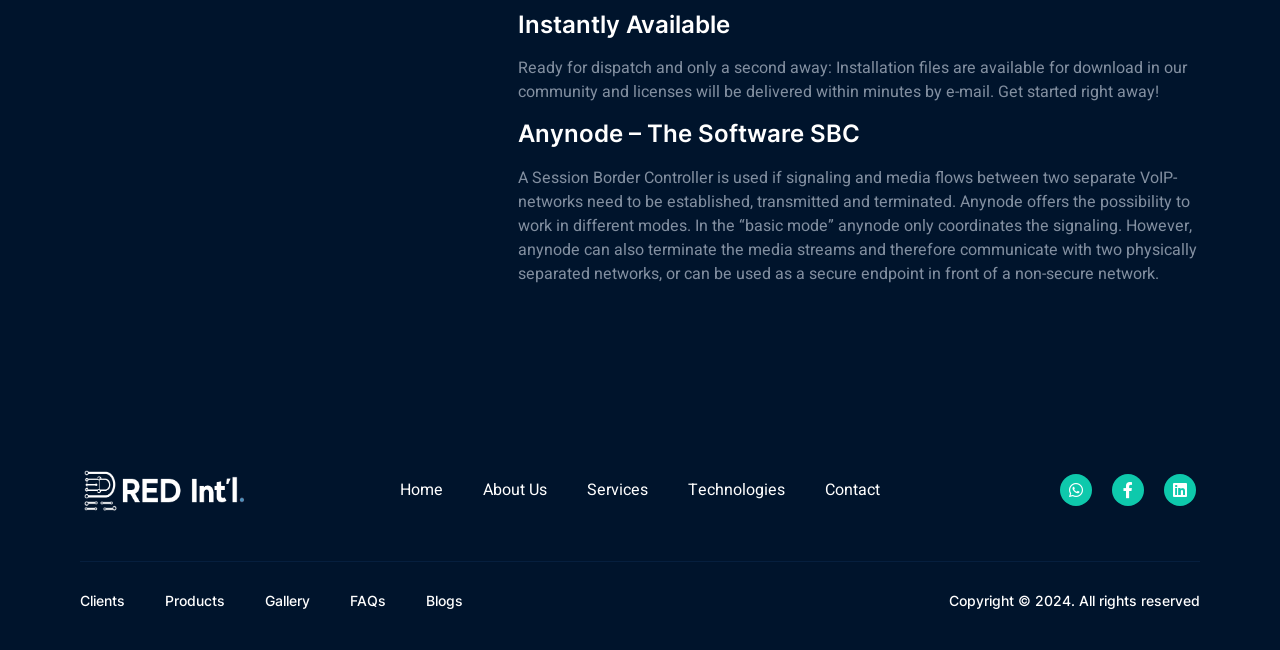Given the element description "Services", identify the bounding box of the corresponding UI element.

[0.459, 0.736, 0.506, 0.773]